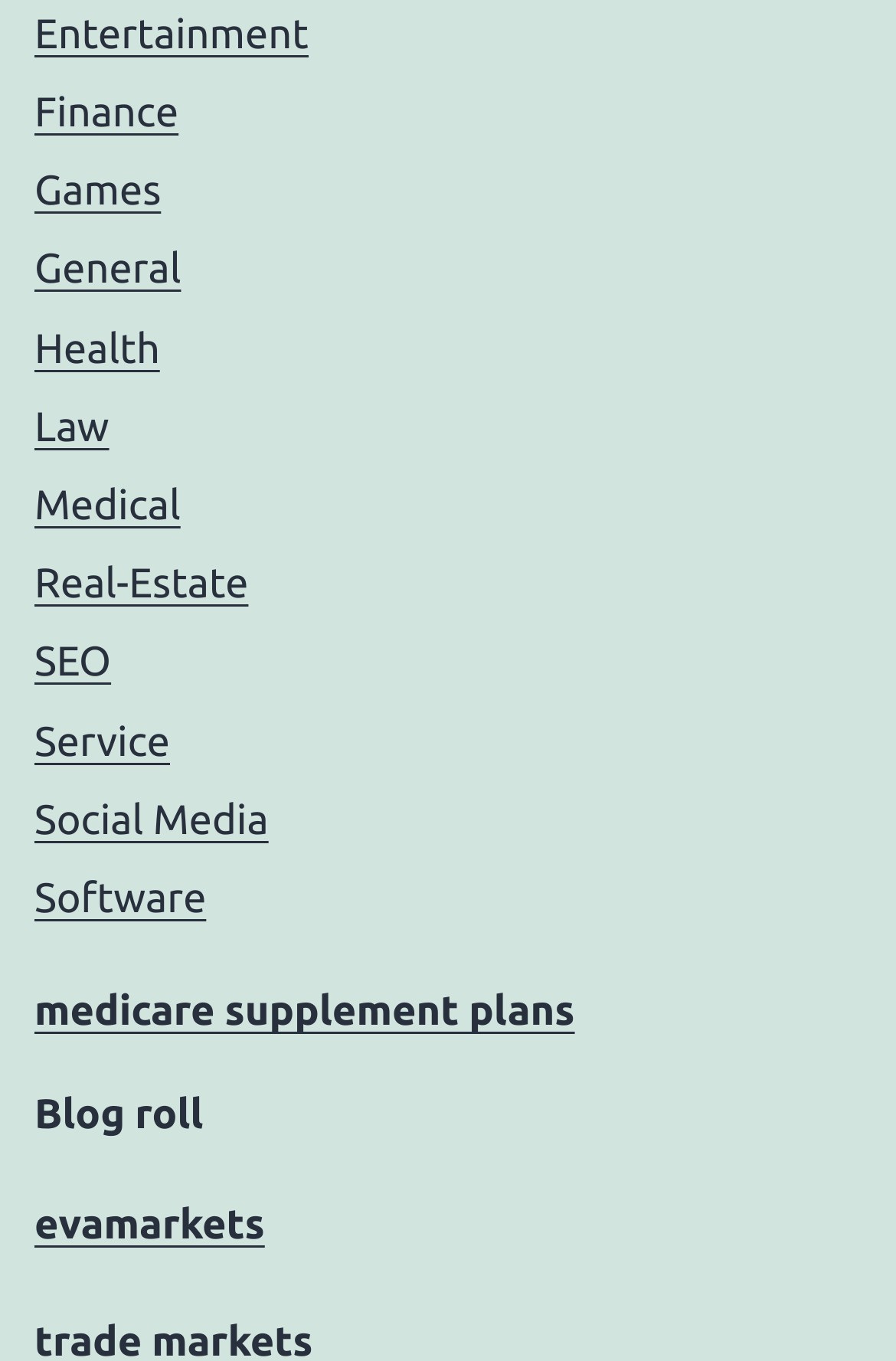Locate the bounding box coordinates of the clickable region necessary to complete the following instruction: "Learn about SEO". Provide the coordinates in the format of four float numbers between 0 and 1, i.e., [left, top, right, bottom].

[0.038, 0.47, 0.124, 0.504]